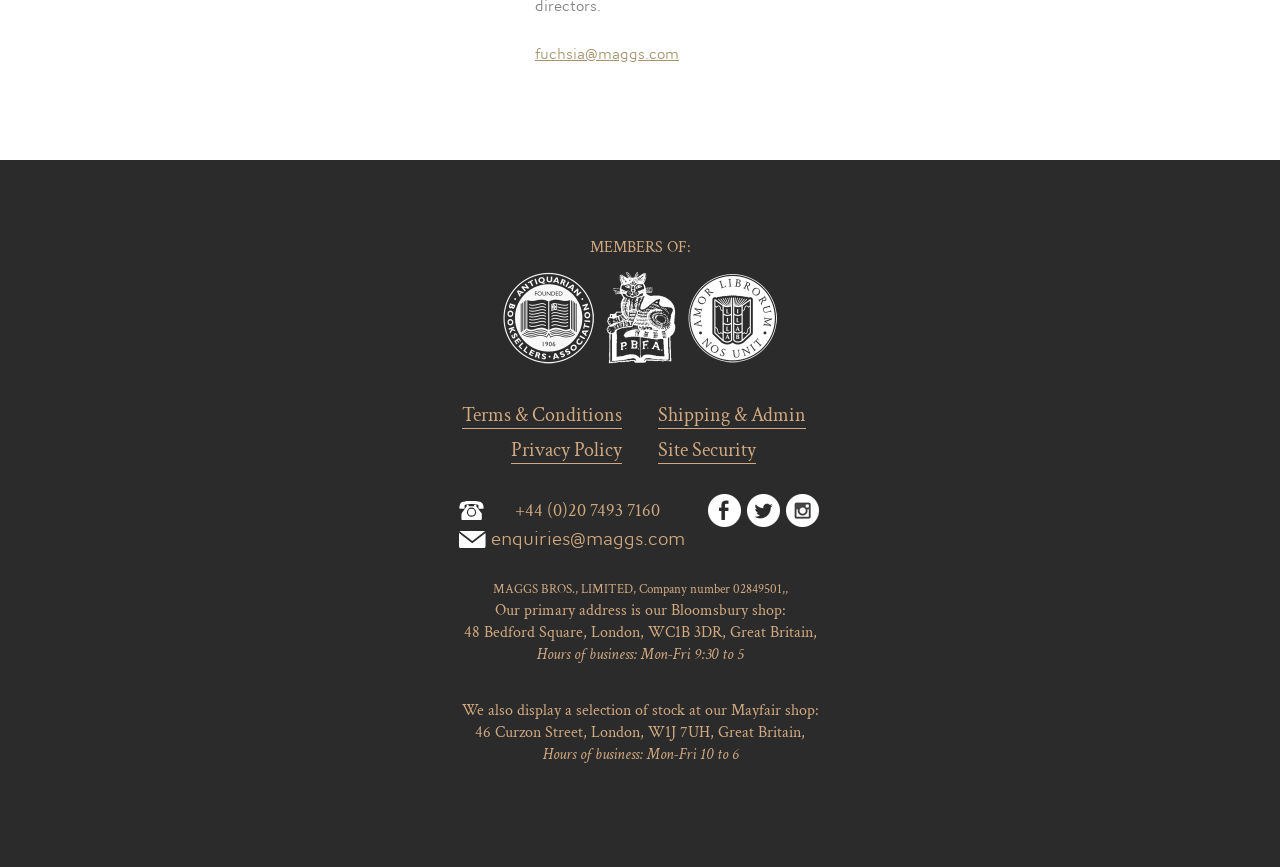Please find the bounding box coordinates in the format (top-left x, top-left y, bottom-right x, bottom-right y) for the given element description. Ensure the coordinates are floating point numbers between 0 and 1. Description: +44 (0)20 7493 7160

[0.358, 0.57, 0.535, 0.608]